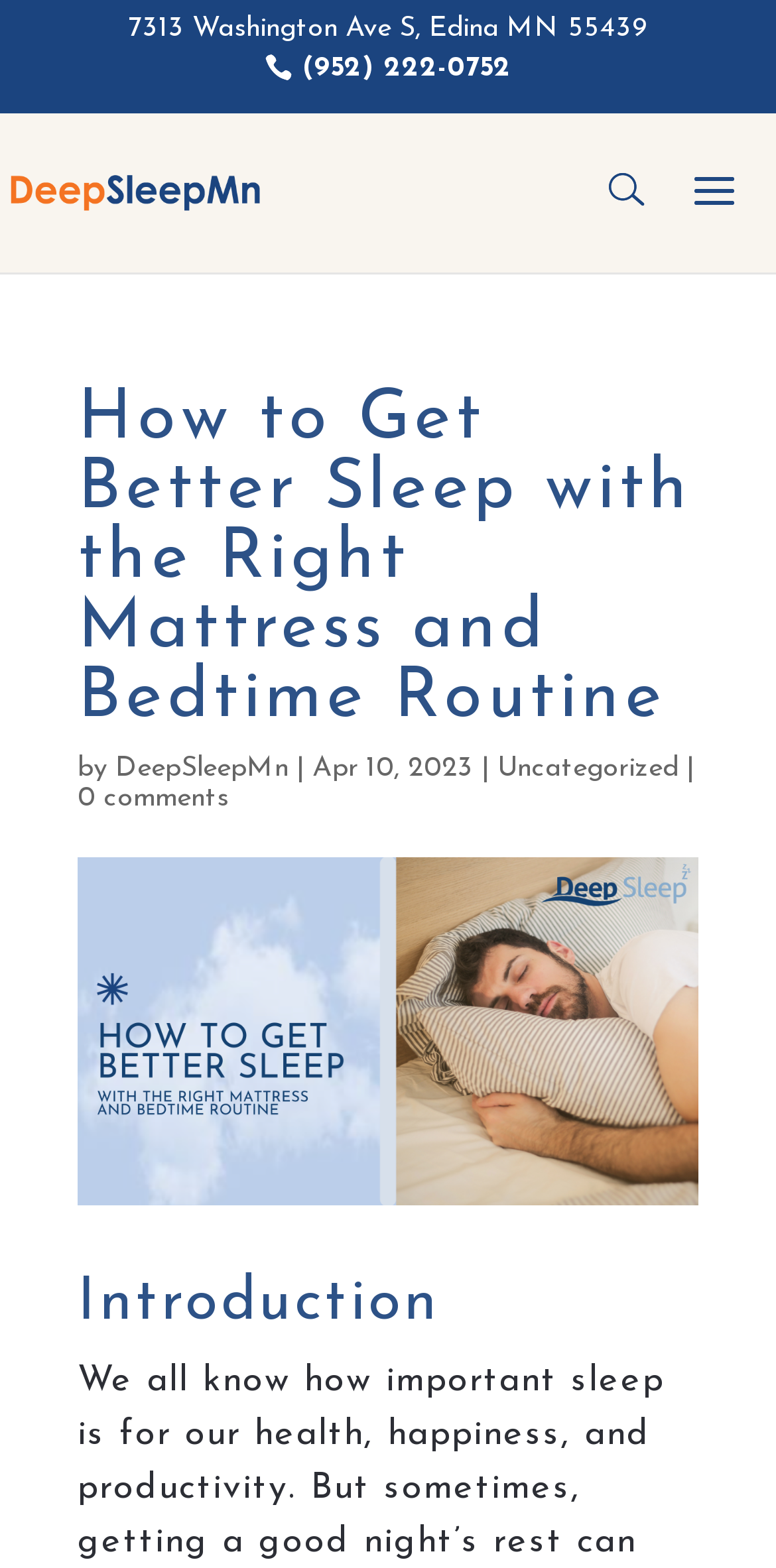Identify the bounding box of the UI component described as: "0 comments".

[0.1, 0.5, 0.295, 0.519]